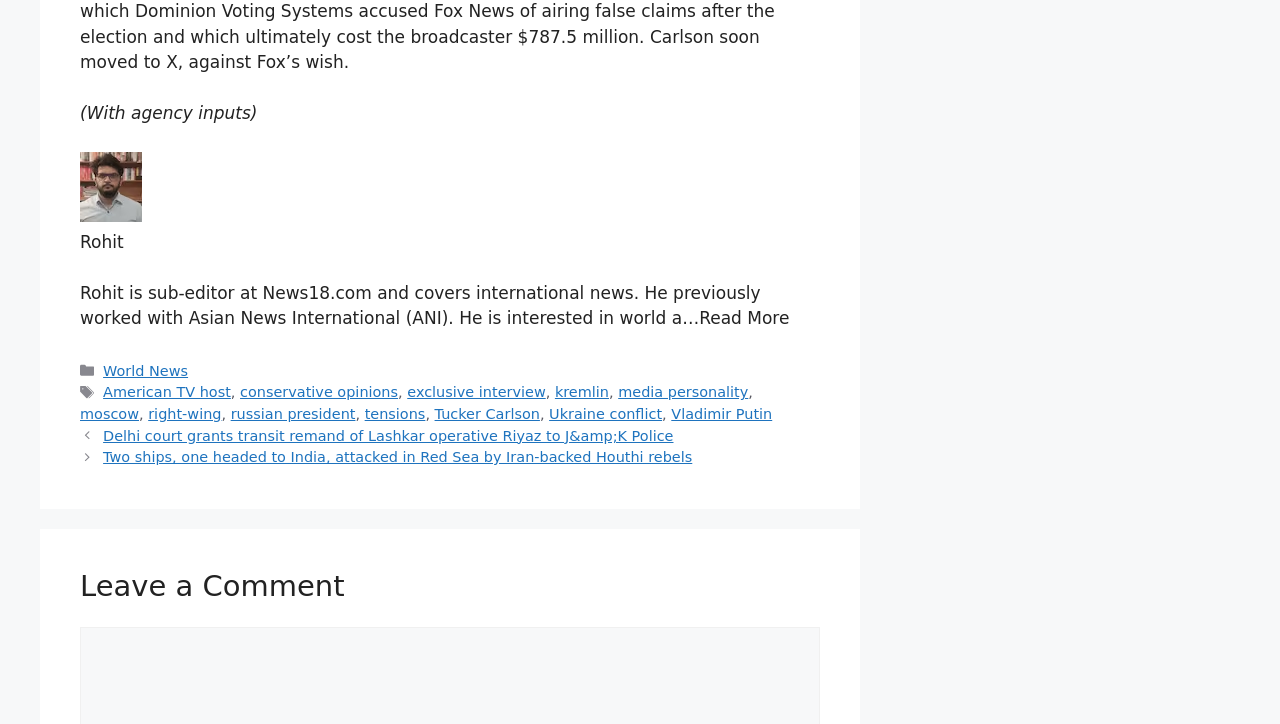Please specify the bounding box coordinates for the clickable region that will help you carry out the instruction: "View the post 'Delhi court grants transit remand of Lashkar operative Riyaz to J&K Police'".

[0.081, 0.591, 0.526, 0.613]